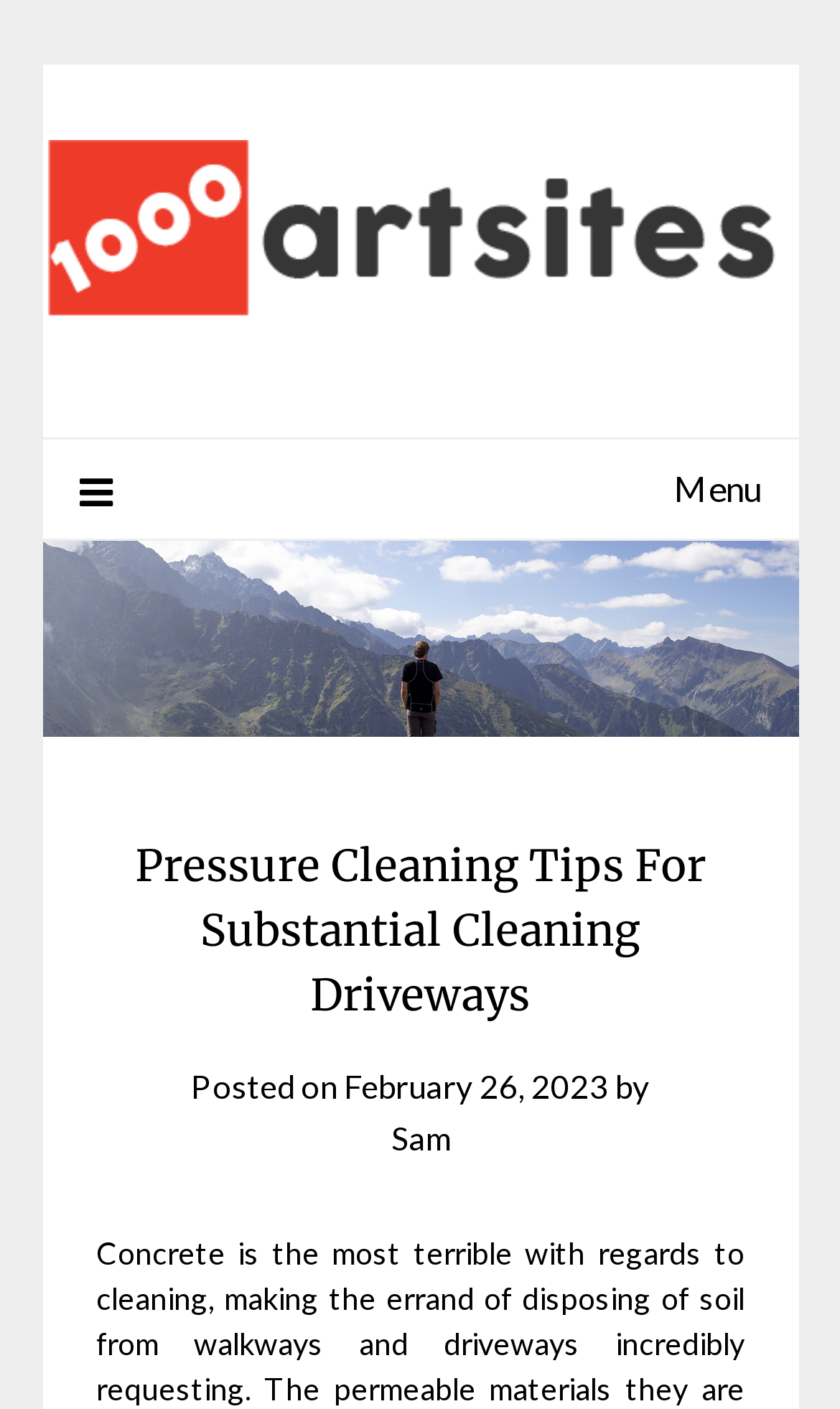Answer the question with a single word or phrase: 
Who is the author of the article?

Sam